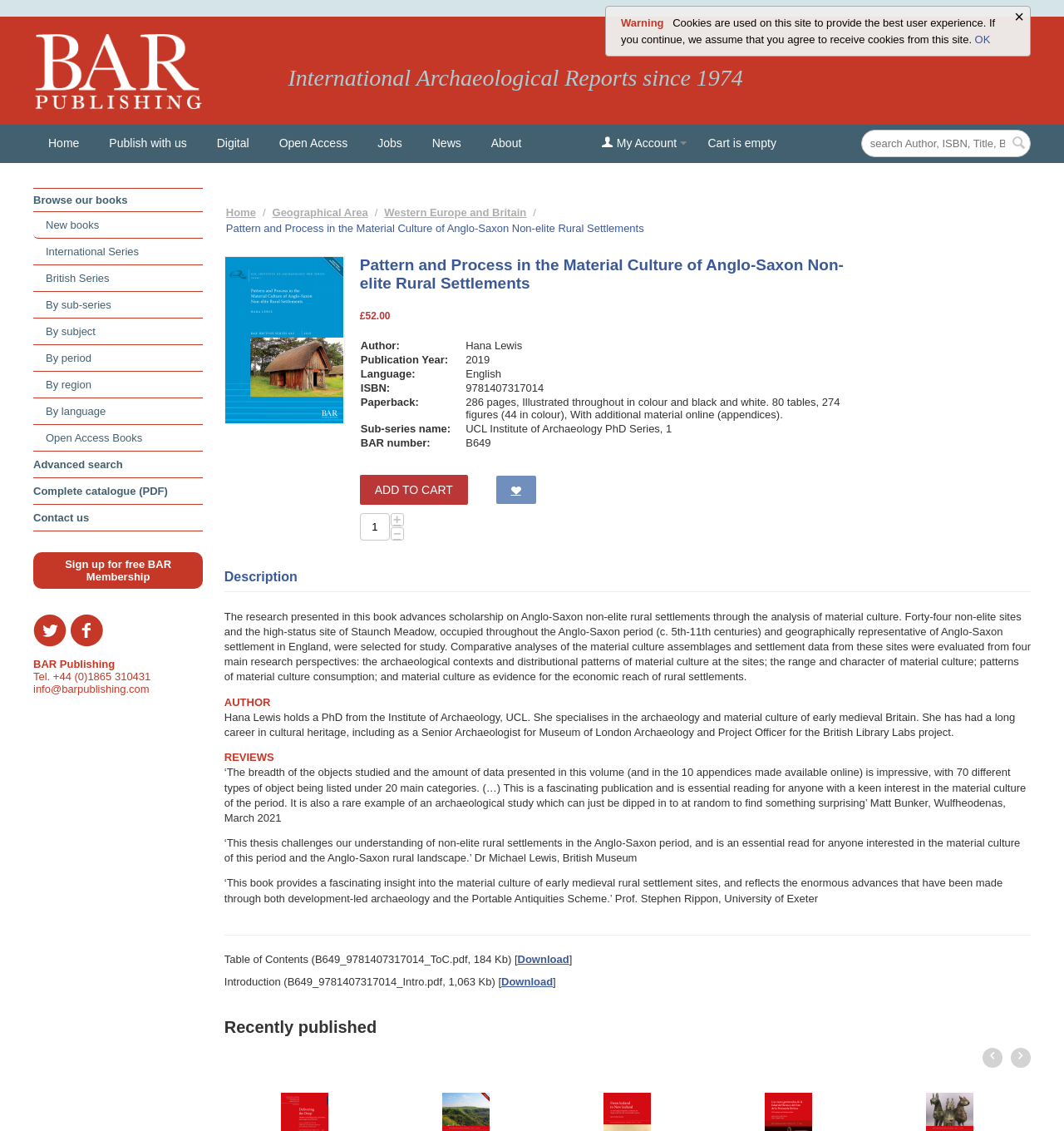Extract the primary heading text from the webpage.

International Archaeological Reports since 1974